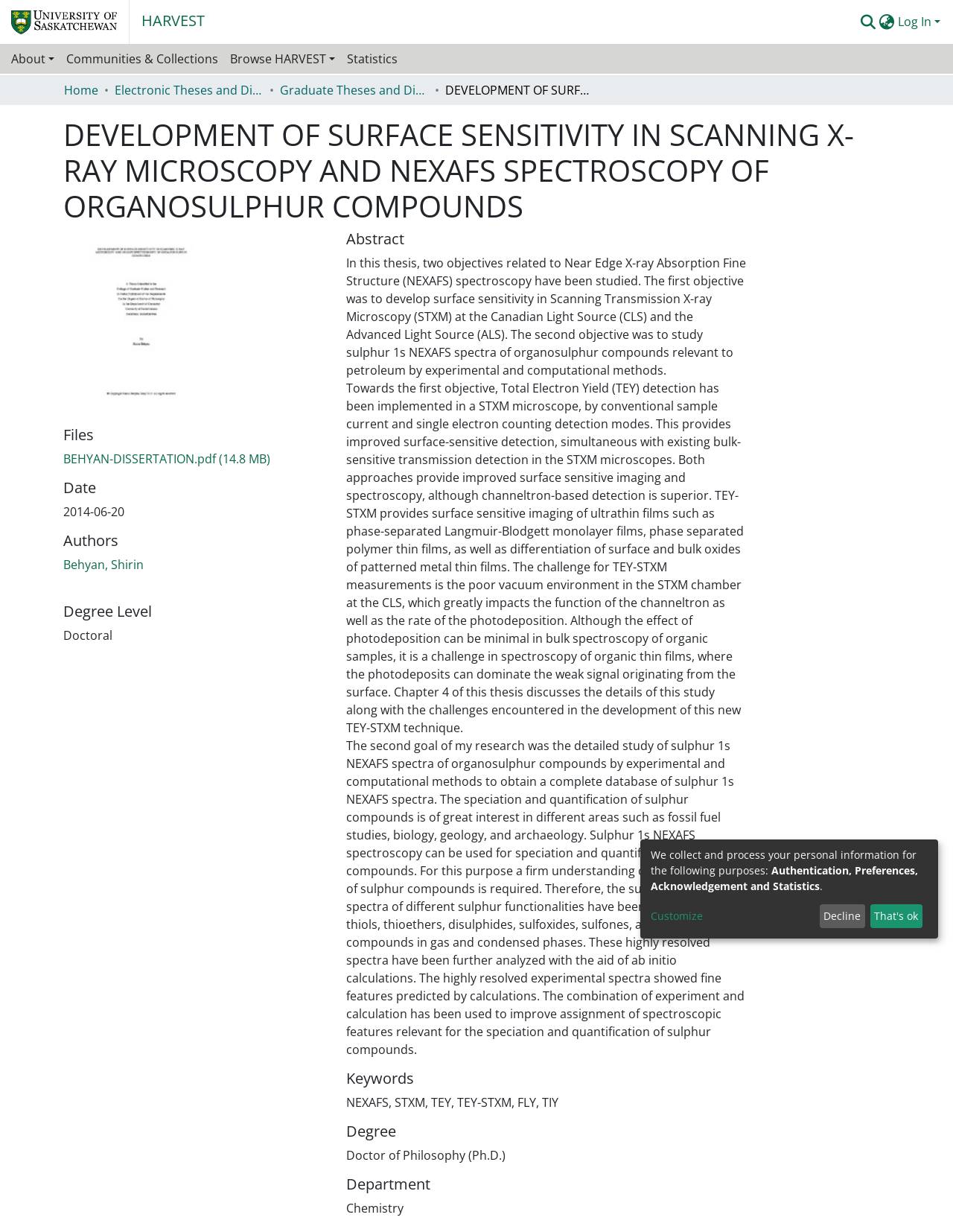Please provide a detailed answer to the question below by examining the image:
How many files are available for download?

I found the answer by looking at the link element with the text 'BEHYAN-DISSERTATION.pdf (14.8 MB)' which is located under the 'Files' heading.